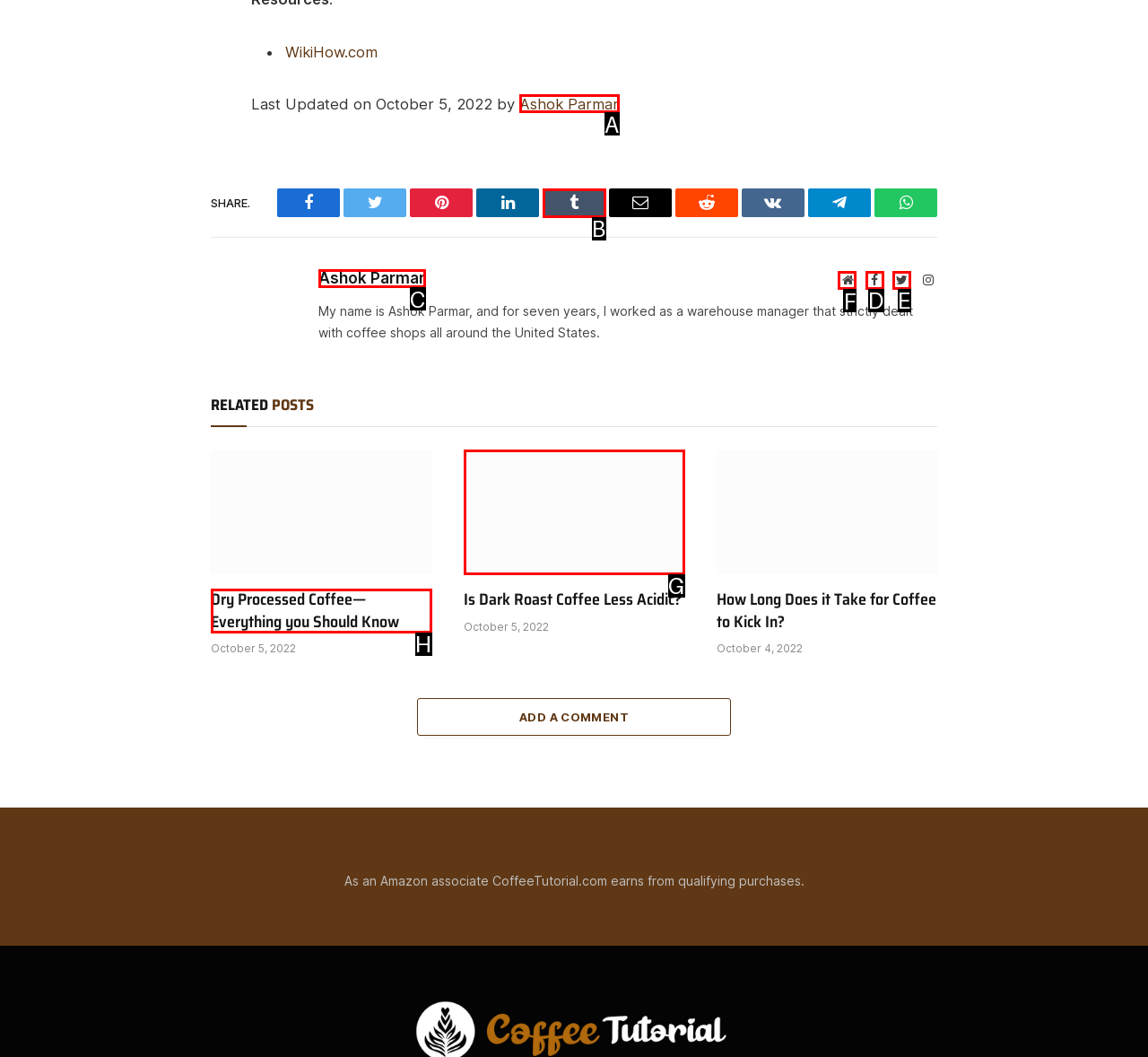Given the task: Visit the author's website, point out the letter of the appropriate UI element from the marked options in the screenshot.

F